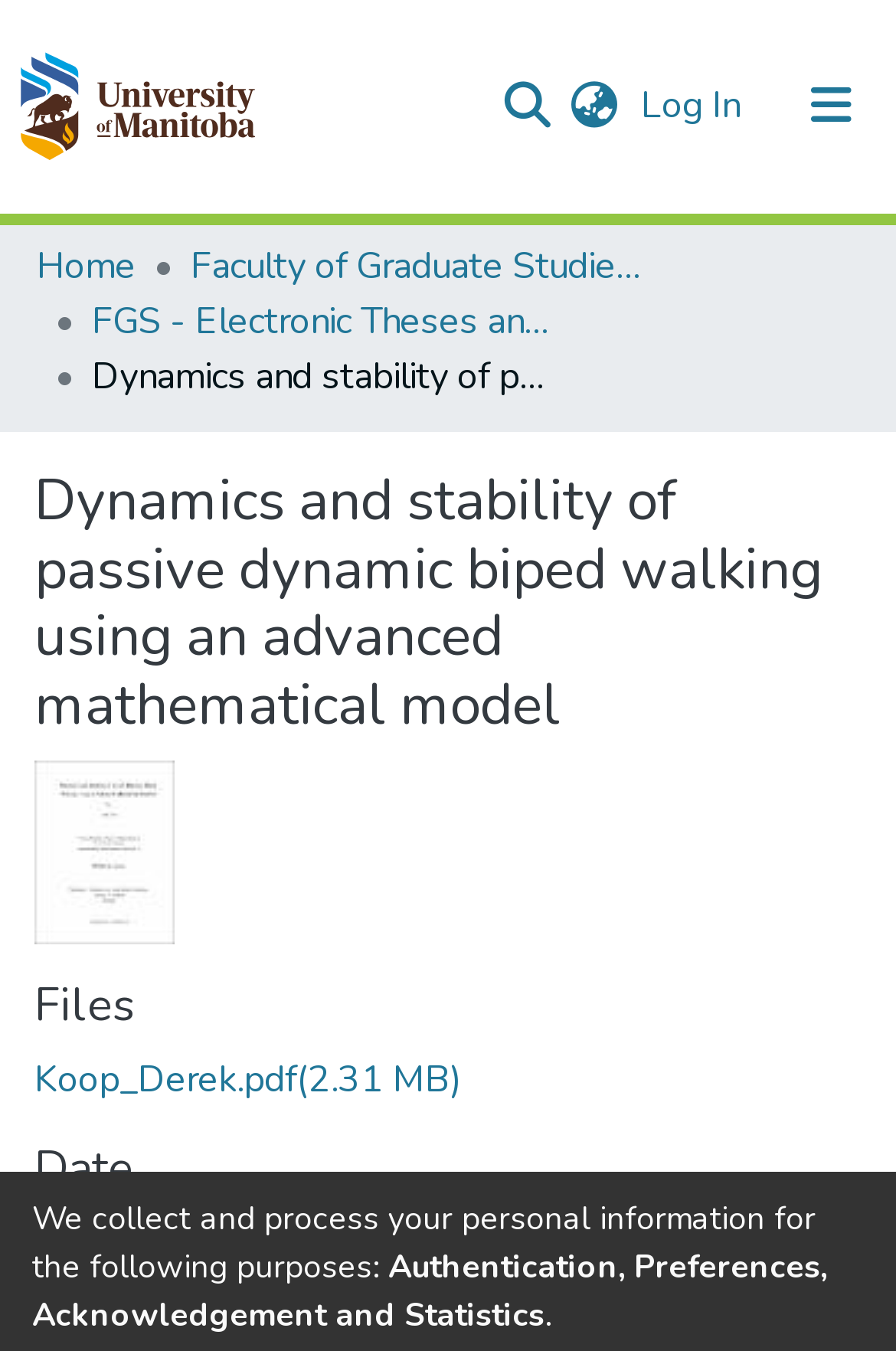What is the name of the repository?
Based on the content of the image, thoroughly explain and answer the question.

The repository logo is present in the top navigation bar, but the name of the repository is not explicitly mentioned.